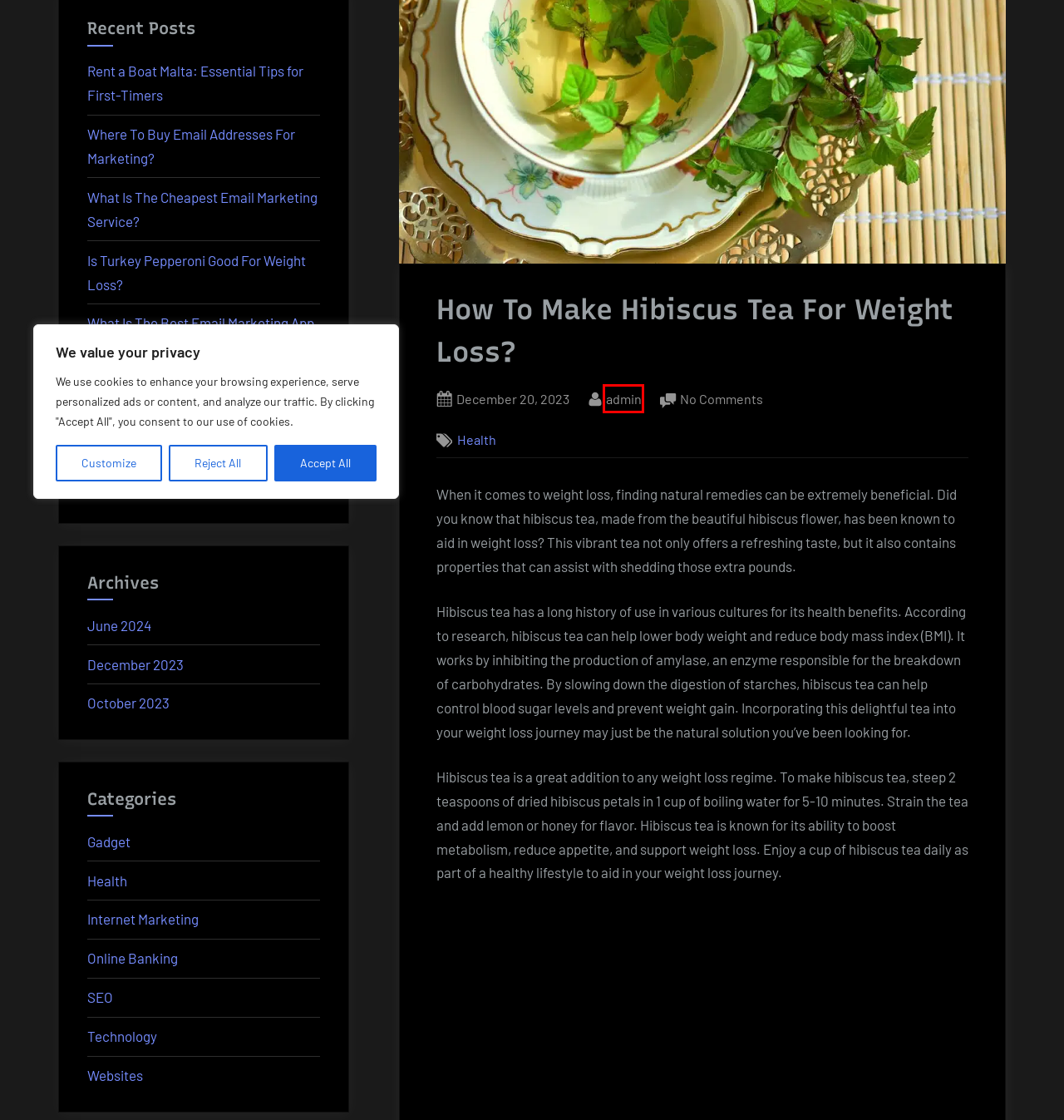You have a screenshot of a webpage with a red rectangle bounding box. Identify the best webpage description that corresponds to the new webpage after clicking the element within the red bounding box. Here are the candidates:
A. Where To Buy Email Addresses For Marketing? - Anedejo
B. Home - Anedejo
C. About Us - Anedejo
D. admin - Anedejo
E. What Is The Best Email Marketing App For Shopify? - Anedejo
F. Rent a Boat Malta: Essential Tips for First-Timers
G. What Is The Cheapest Email Marketing Service? - Anedejo
H. Is Turkey Pepperoni Good For Weight Loss? - Anedejo

D